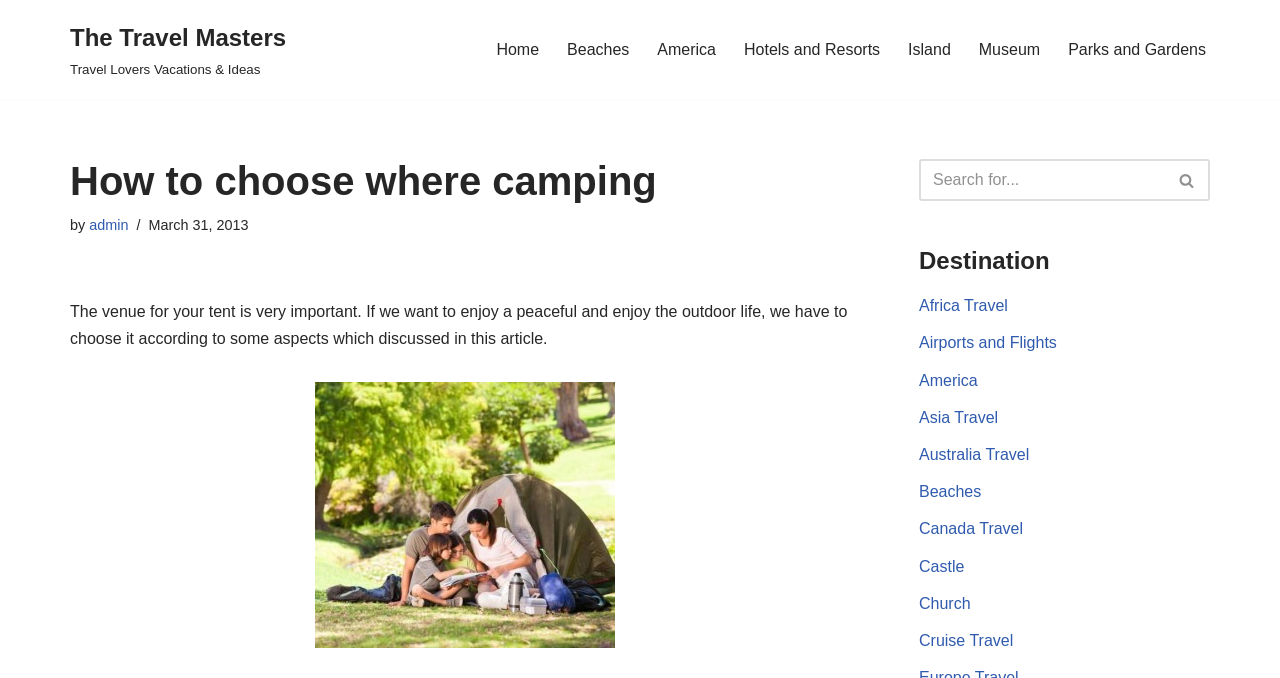What is the primary topic of this article?
Please answer the question with a single word or phrase, referencing the image.

Camping